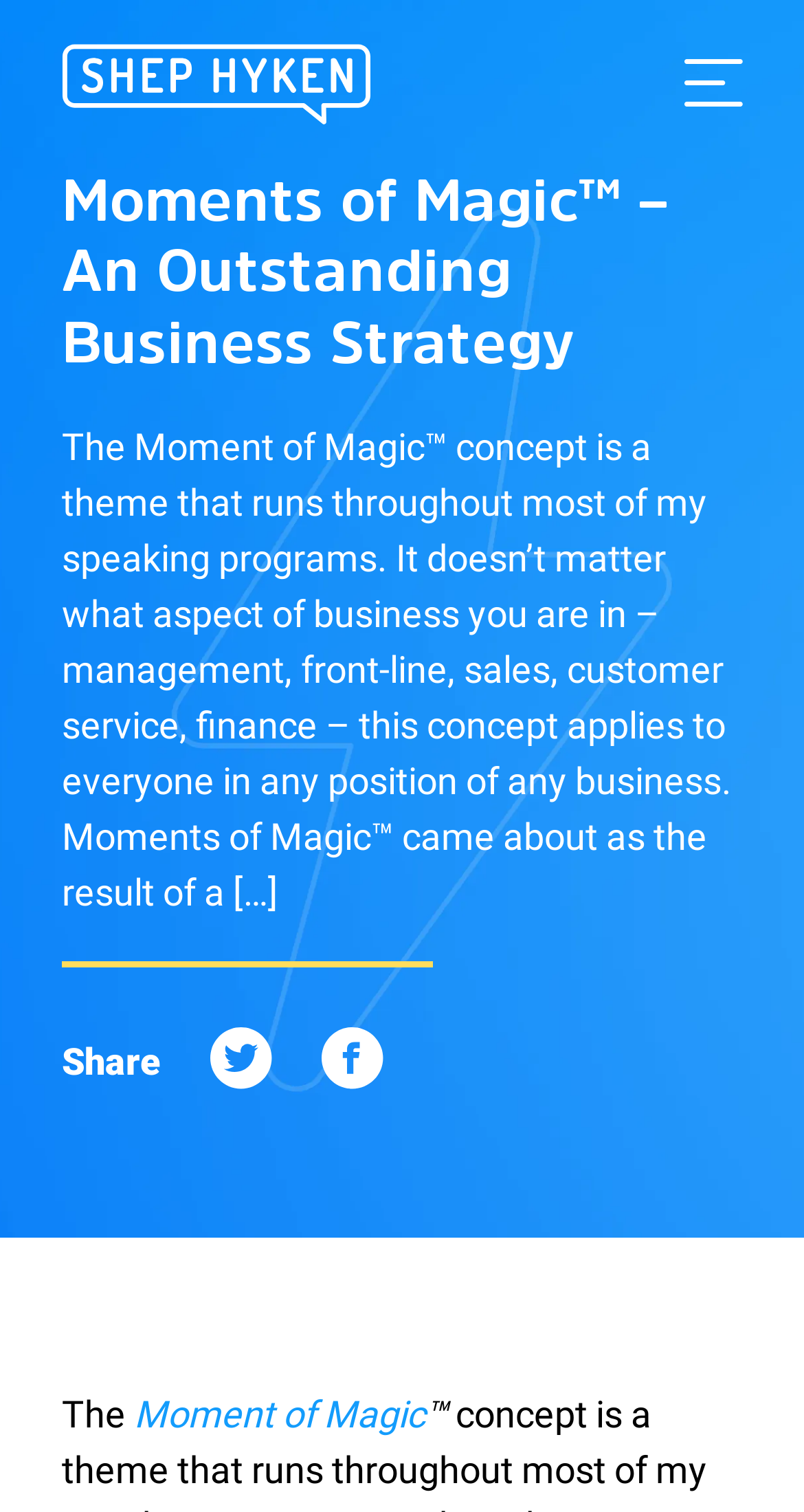Locate the UI element described by Moment of Magic in the provided webpage screenshot. Return the bounding box coordinates in the format (top-left x, top-left y, bottom-right x, bottom-right y), ensuring all values are between 0 and 1.

[0.167, 0.921, 0.528, 0.95]